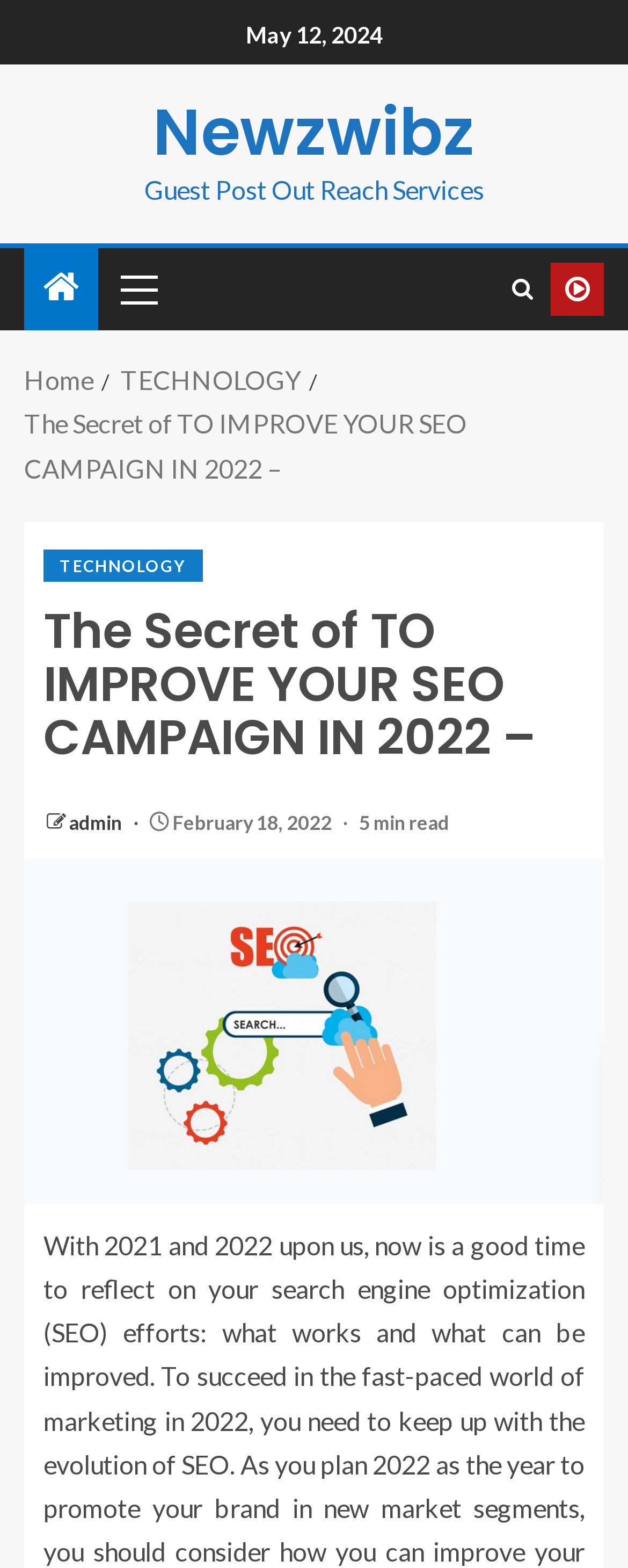Create a detailed summary of the webpage's content and design.

The webpage appears to be a blog post or article about improving SEO campaigns in 2022. At the top, there is a date "May 12, 2024" and a link to "Newzwibz" with a description "Guest Post Out Reach Services" next to it. Below this, there is a navigation menu with links to "Home" and "TECHNOLOGY" categories.

The main content of the page is an article with a heading "The Secret of TO IMPROVE YOUR SEO CAMPAIGN IN 2022 –" which is also a link. The article has a subheading "TECHNOLOGY" and is attributed to an author "admin" with a publication date "February 18, 2022". The article is estimated to be a 5-minute read.

To the right of the article heading, there are three social media links, represented by icons. Below the article heading, there is a large image related to SEO marketing, taking up most of the page's width.

At the very top of the page, there is a breadcrumbs navigation menu with links to "Home", "TECHNOLOGY", and the current article.